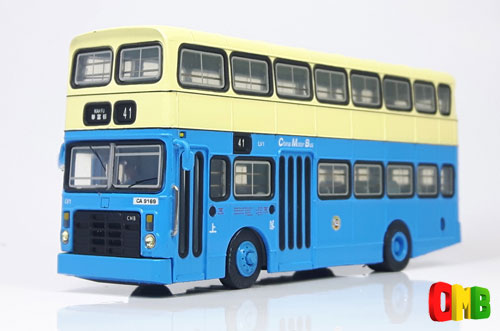Please reply with a single word or brief phrase to the question: 
What is the route number displayed on the bus?

41